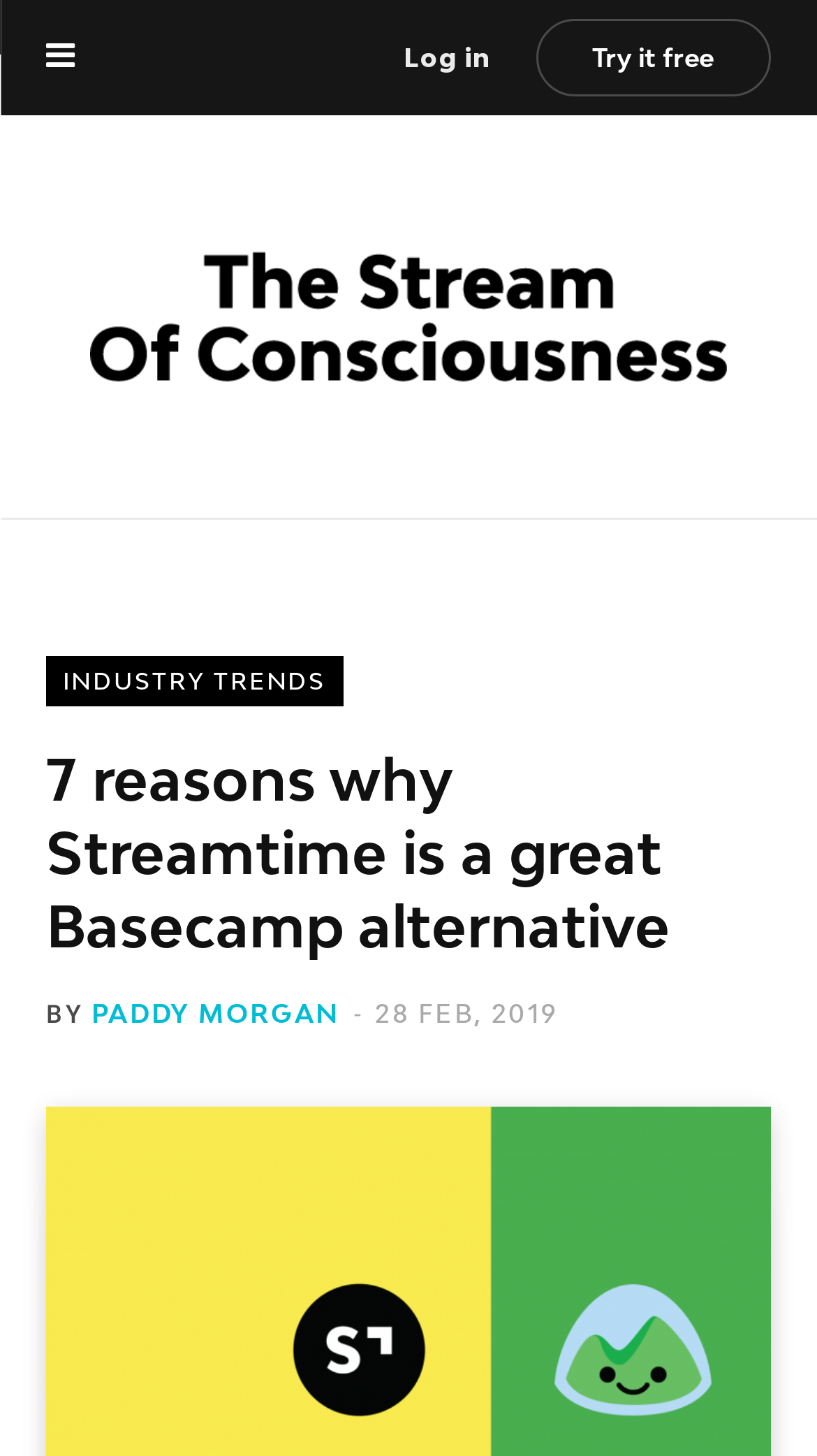Respond with a single word or phrase:
What is the date of the article?

28 FEB, 2019